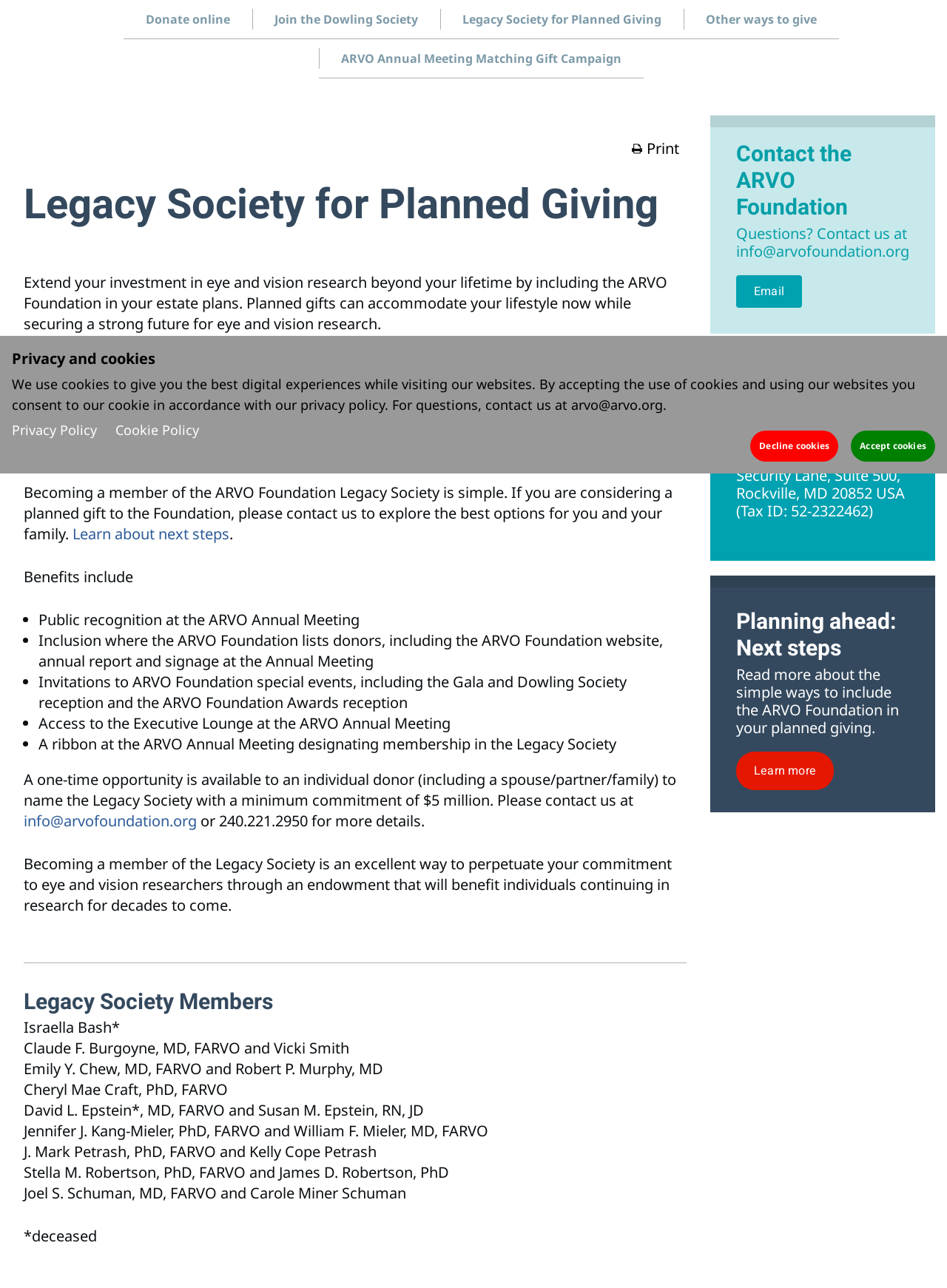Specify the bounding box coordinates (top-left x, top-left y, bottom-right x, bottom-right y) of the UI element in the screenshot that matches this description: Legacy Society for Planned Giving

[0.464, 0.0, 0.721, 0.03]